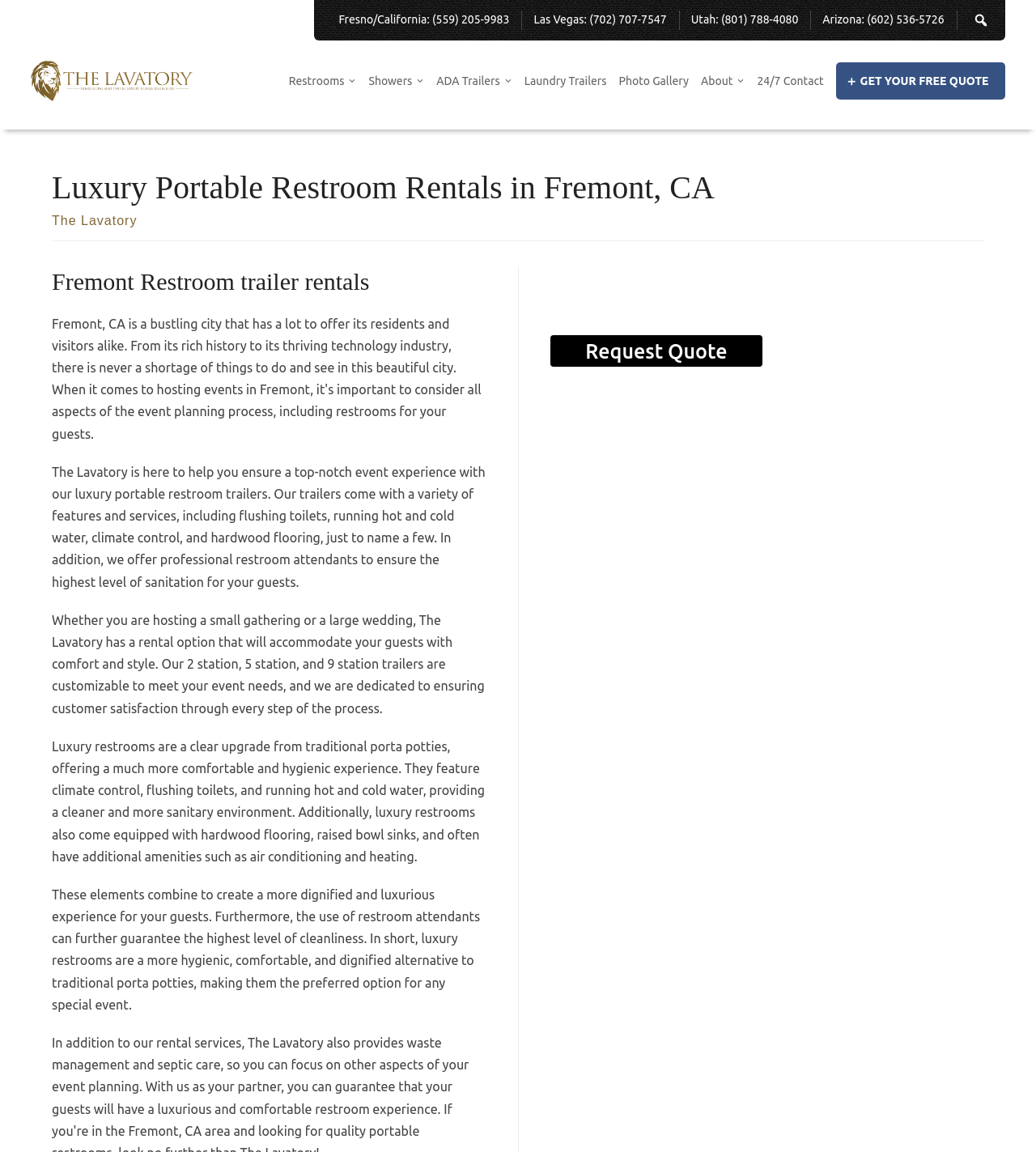Can you show the bounding box coordinates of the region to click on to complete the task described in the instruction: "View the 'Restrooms' page"?

[0.279, 0.065, 0.352, 0.075]